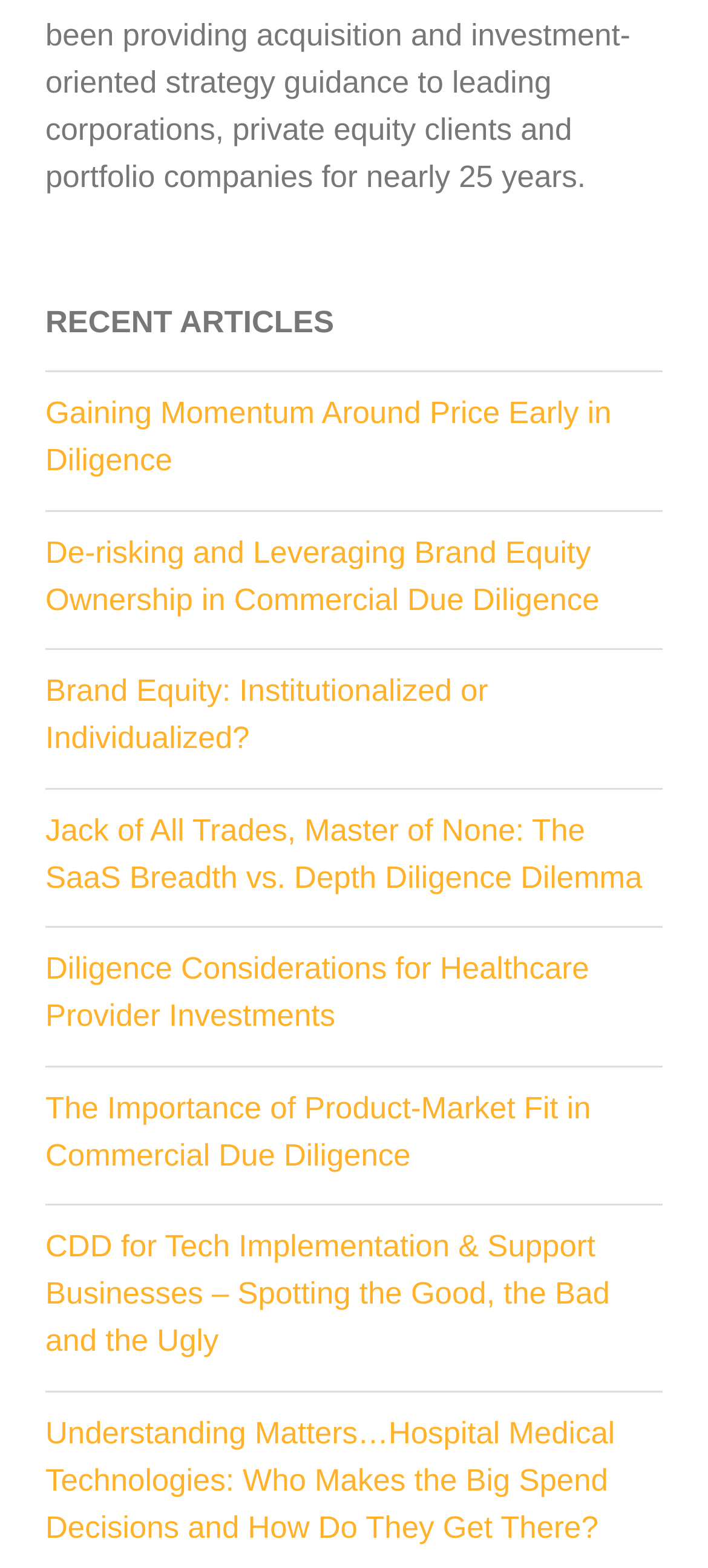Locate the bounding box coordinates of the area where you should click to accomplish the instruction: "read about diligence considerations for healthcare provider investments".

[0.064, 0.598, 0.936, 0.669]